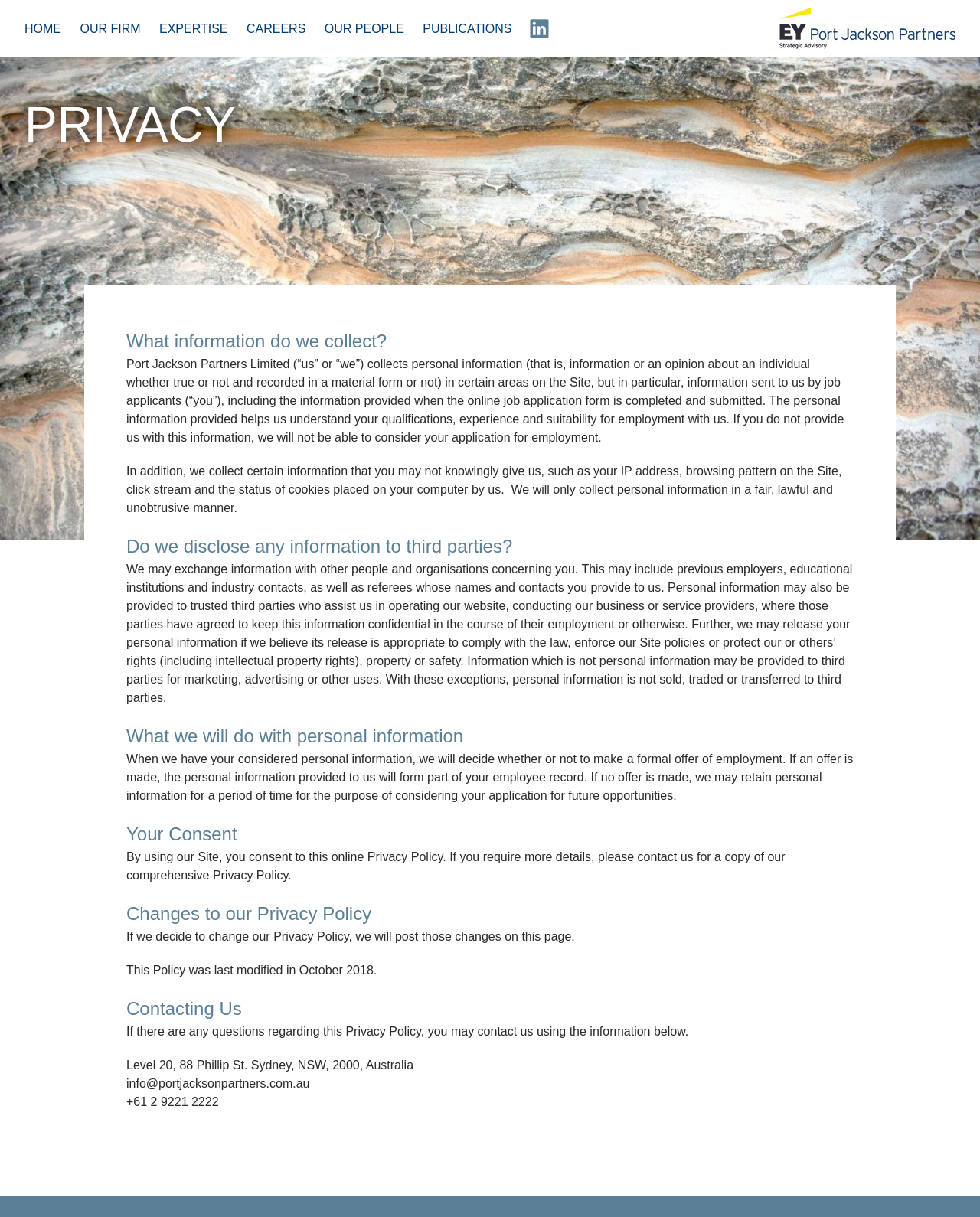Articulate a detailed summary of the webpage's content and design.

The webpage is about the privacy policy of EY Port Jackson Partners, a consulting firm. At the top of the page, there is a navigation menu with links to different sections of the website, including "HOME", "OUR FIRM", "EXPERTISE", "CAREERS", "OUR PEOPLE", and "PUBLICATIONS". There is also a link to the company's LinkedIn page.

Below the navigation menu, there is a main content area with a heading "PRIVACY" in a large font. The main content is divided into several sections, each with a heading and a block of text. The sections are: "What information do we collect?", "Do we disclose any information to third parties?", "What we will do with personal information", "Your Consent", "Changes to our Privacy Policy", and "Contacting Us".

In the "What information do we collect?" section, there is a detailed description of the types of personal information the company collects, including information provided by job applicants and information collected through cookies and browsing patterns.

The "Do we disclose any information to third parties?" section explains that the company may exchange information with other parties, including previous employers, educational institutions, and industry contacts, as well as trusted third-party service providers.

The "What we will do with personal information" section describes how the company will use the collected personal information, including deciding whether to make a formal offer of employment and retaining personal information for future opportunities.

The "Your Consent" section states that by using the website, users consent to the online Privacy Policy, and provides an option to contact the company for a copy of the comprehensive Privacy Policy.

The "Changes to our Privacy Policy" section notes that the company may change its Privacy Policy and will post any changes on this page.

Finally, the "Contacting Us" section provides contact information, including an address, email, and phone number, for users who have questions about the Privacy Policy.

Overall, the webpage is a detailed and informative page about the company's privacy policy, with clear headings and sections that make it easy to navigate and understand.